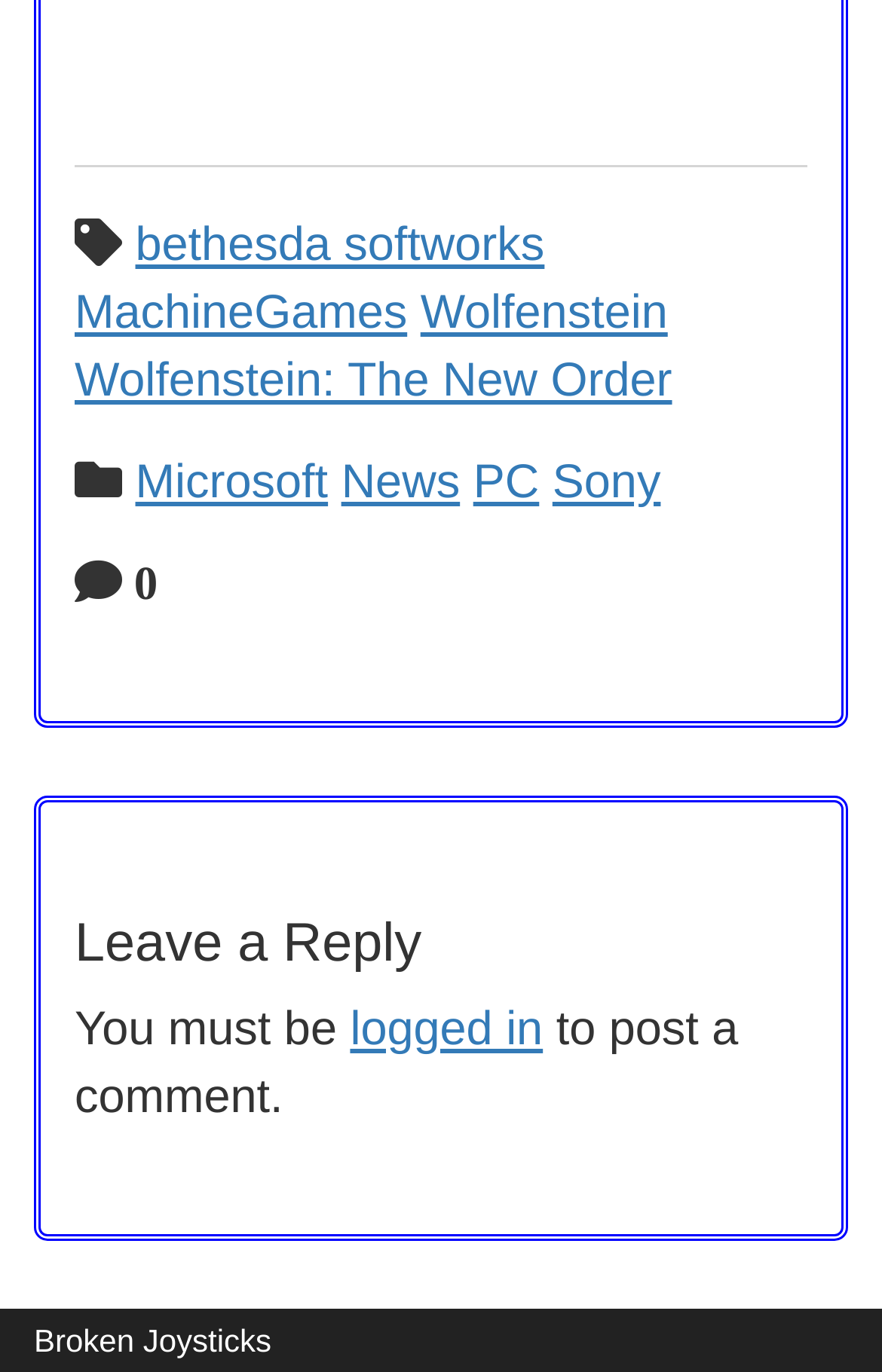What is the purpose of the section below the separator?
Based on the image, give a concise answer in the form of a single word or short phrase.

To leave a reply